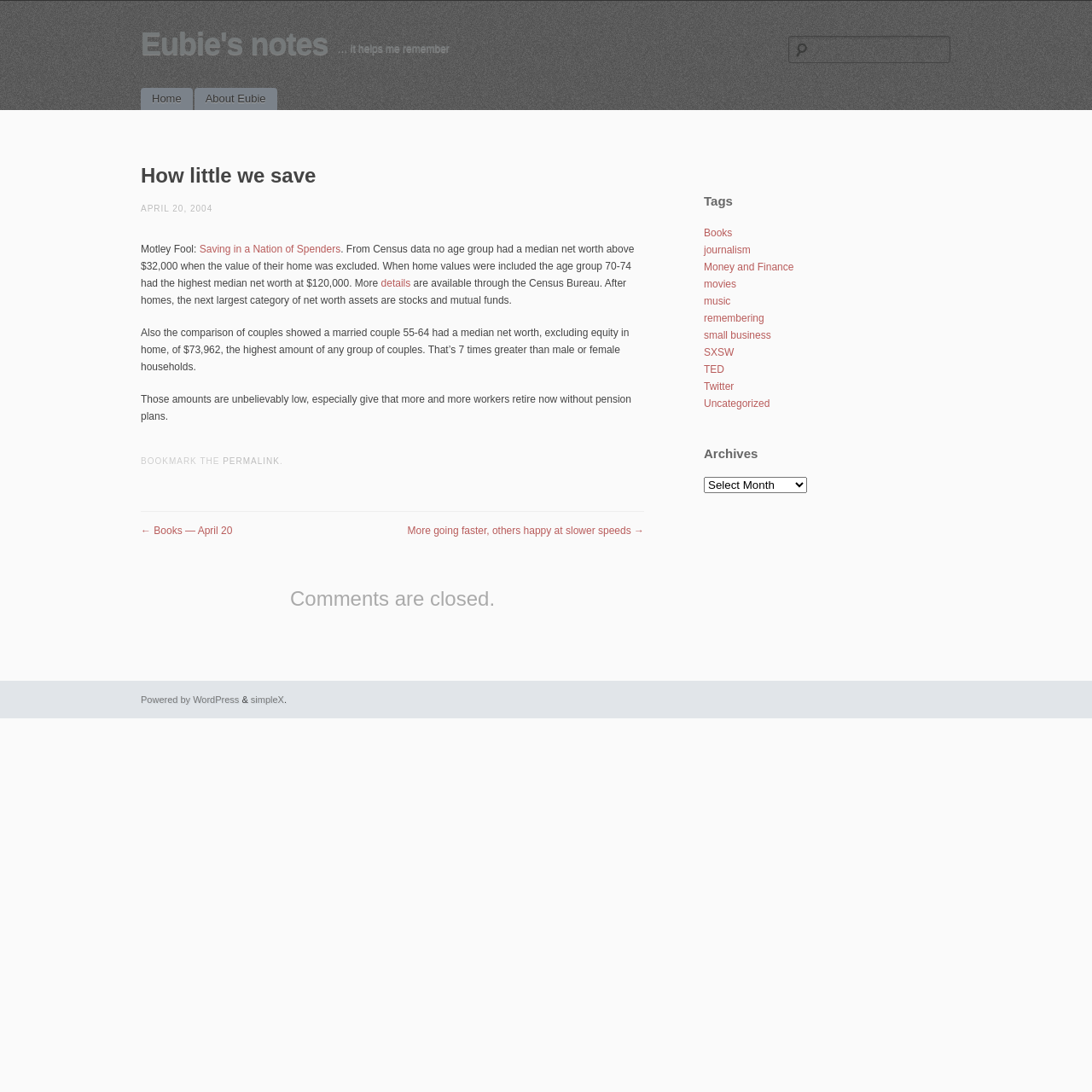Determine the bounding box coordinates of the region to click in order to accomplish the following instruction: "View the archives". Provide the coordinates as four float numbers between 0 and 1, specifically [left, top, right, bottom].

[0.645, 0.437, 0.739, 0.452]